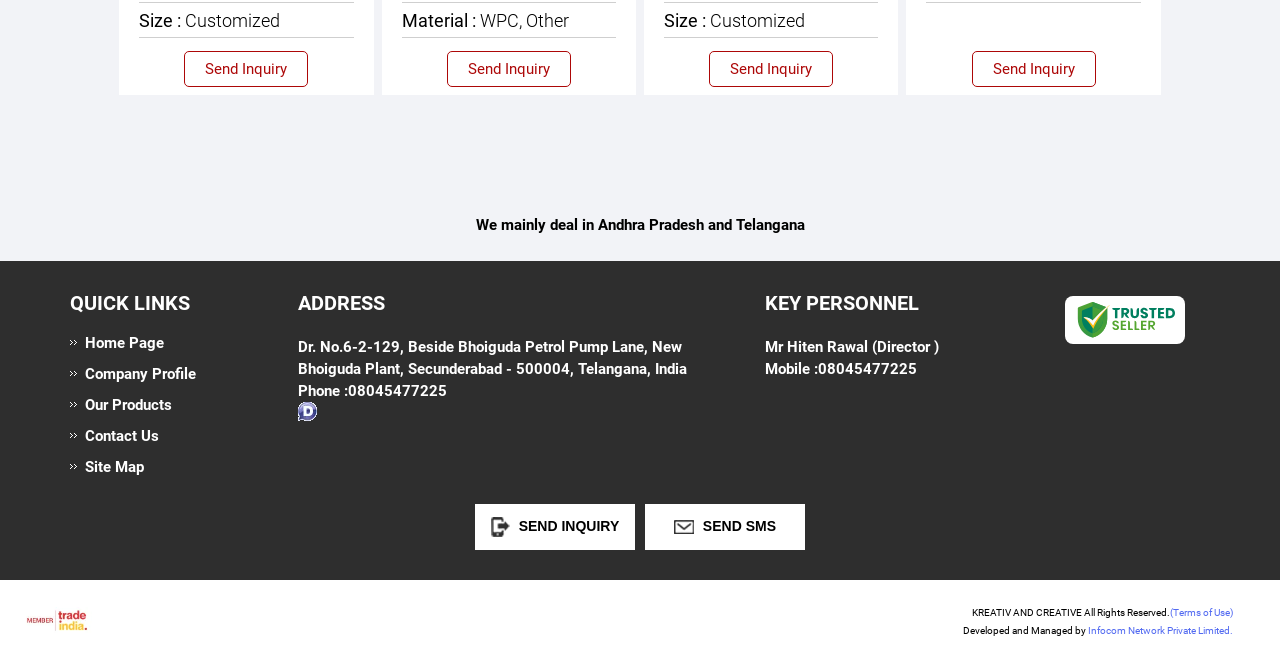Please identify the bounding box coordinates of the element I should click to complete this instruction: 'Call the phone number '412-661-1400''. The coordinates should be given as four float numbers between 0 and 1, like this: [left, top, right, bottom].

None